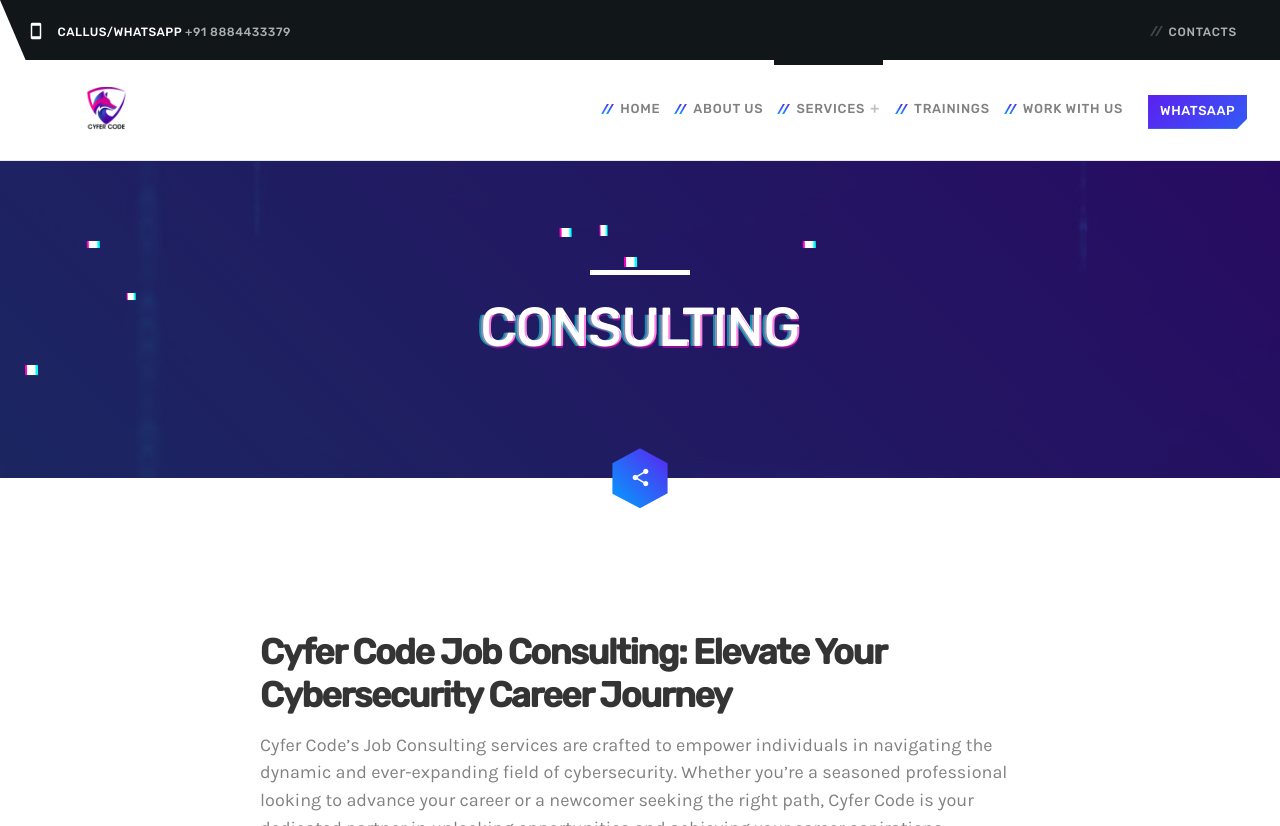Create a full and detailed caption for the entire webpage.

The webpage is about Cyfer Code Private Limited, a consulting company. At the top, there is a heading with the company's name and a link to it, accompanied by a small image of the company's logo. Below this, there is a row of links to different sections of the website, including "HOME", "ABOUT US", "SERVICES", "TRAININGS", and "WORK WITH US".

To the right of these links, there is a call-to-action section with a heading that displays a phone number and a WhatsApp link. Below this, there is another link to "CONTACTS".

The main content of the webpage is divided into sections, separated by horizontal lines. The first section has a heading that reads "CONSULTING". Below this, there are several links to social media platforms, including Facebook, Twitter, and LinkedIn, represented by their respective icons.

Further down the page, there is a prominent heading that reads "Cyfer Code Job Consulting: Elevate Your Cybersecurity Career Journey". This section likely contains information about the company's consulting services and career opportunities.

Throughout the page, there are several separators that divide the content into distinct sections, making it easy to navigate. Overall, the webpage has a clean and organized layout, with clear headings and concise text.